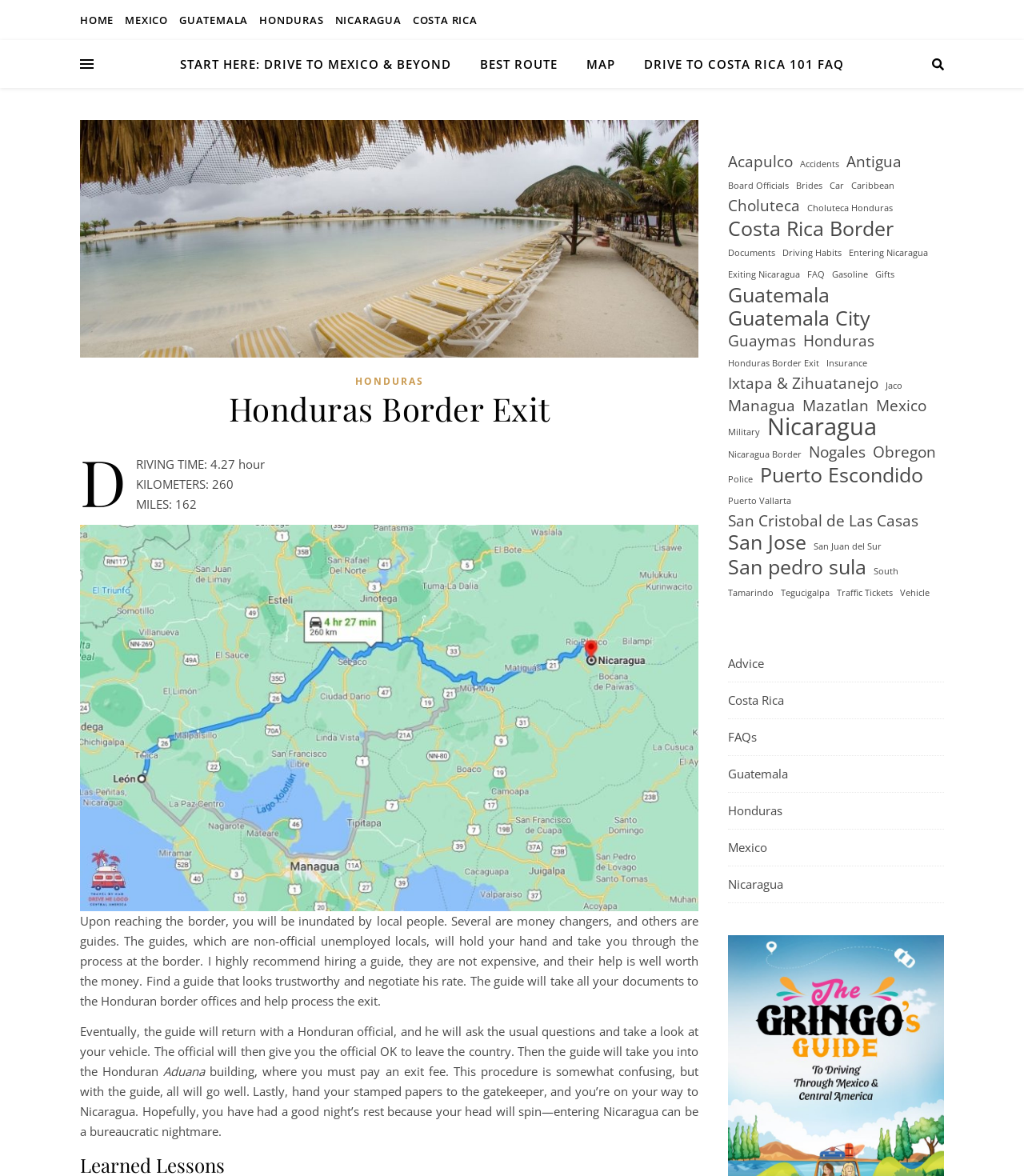Specify the bounding box coordinates for the region that must be clicked to perform the given instruction: "Click on the 'START HERE: DRIVE TO MEXICO & BEYOND' link".

[0.176, 0.034, 0.453, 0.075]